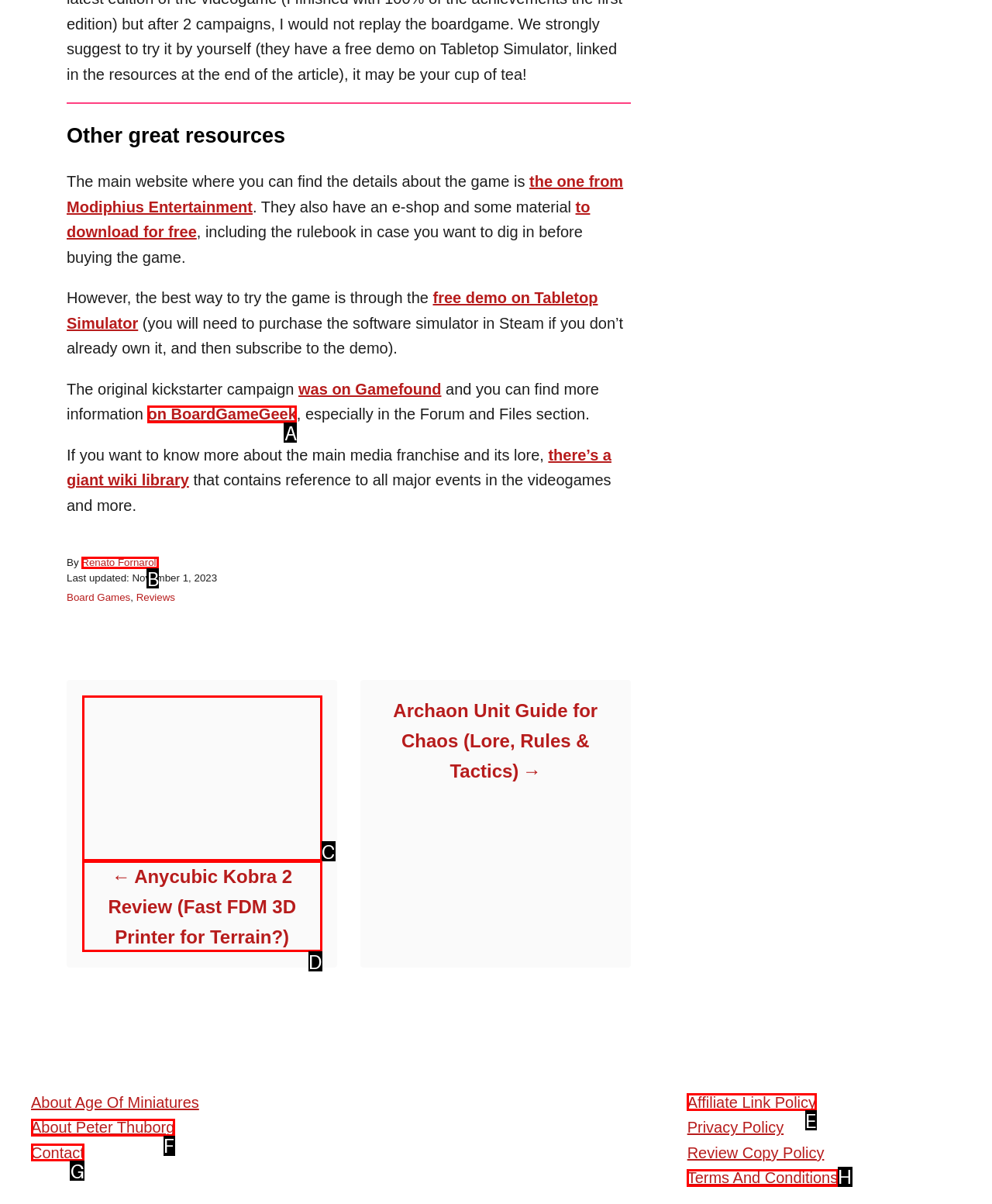Using the element description: About Peter Thuborg, select the HTML element that matches best. Answer with the letter of your choice.

F